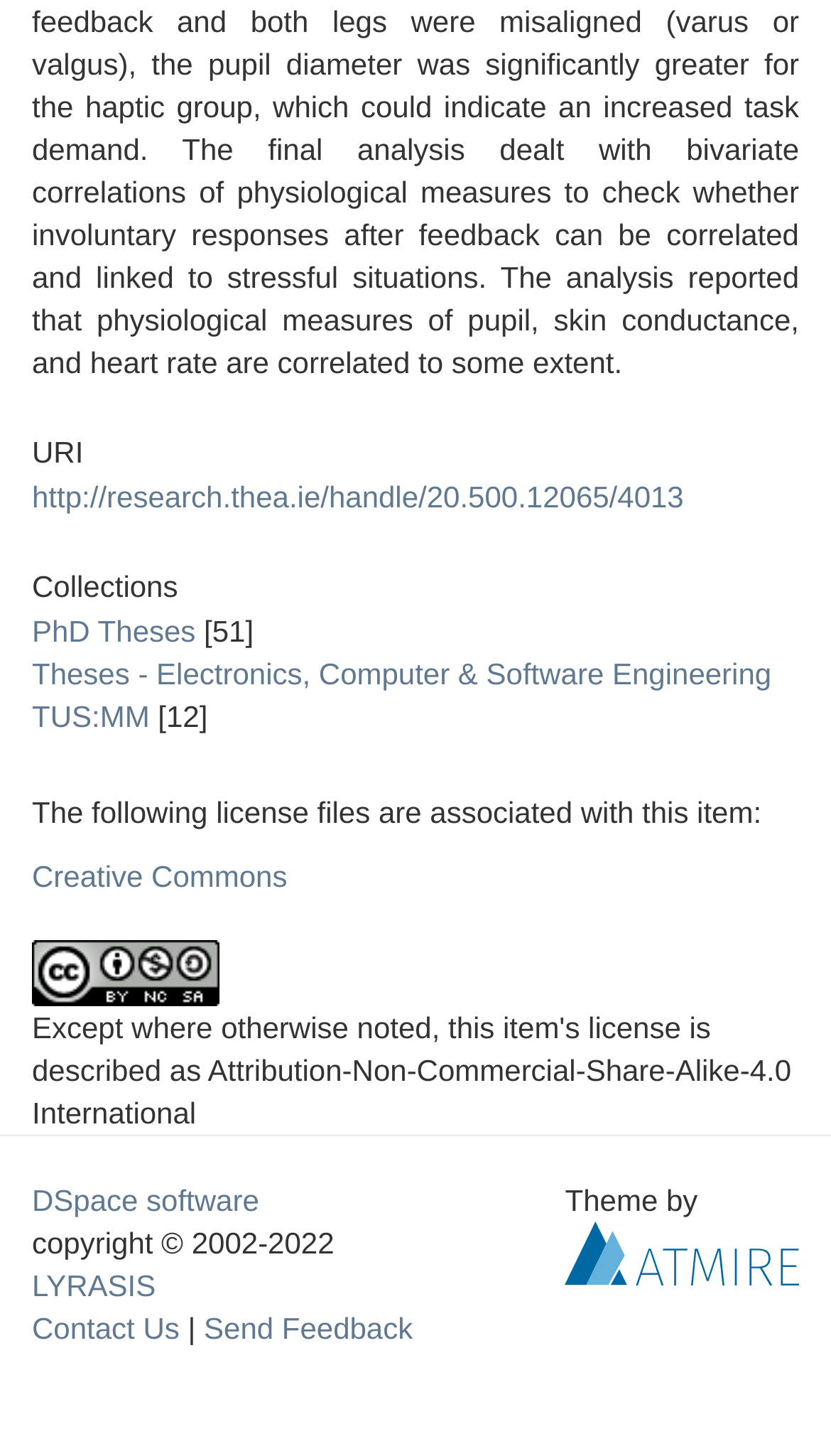Kindly determine the bounding box coordinates for the clickable area to achieve the given instruction: "Click on the 'URI' heading".

[0.038, 0.3, 0.962, 0.322]